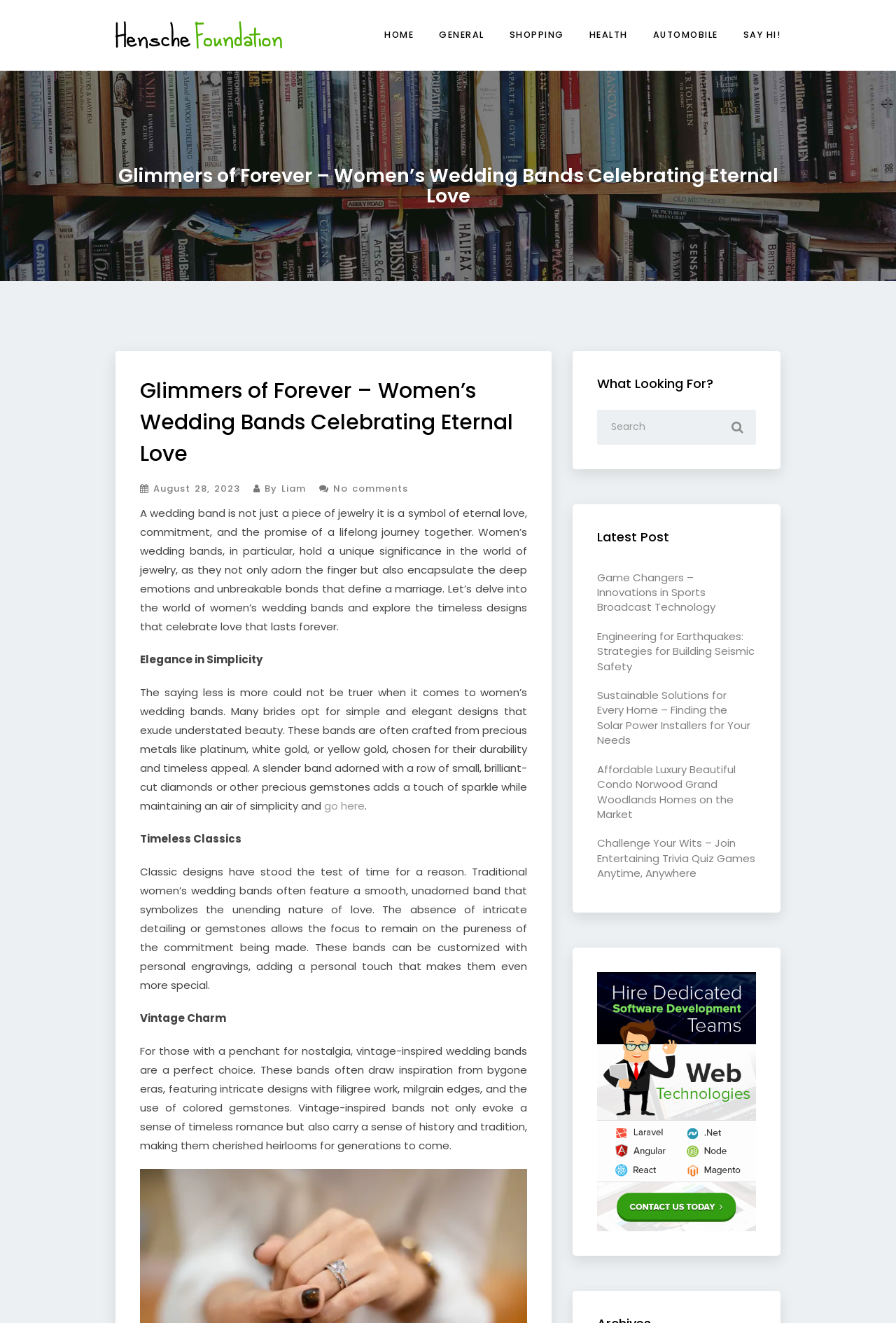Could you locate the bounding box coordinates for the section that should be clicked to accomplish this task: "Read the latest post".

[0.667, 0.431, 0.799, 0.464]